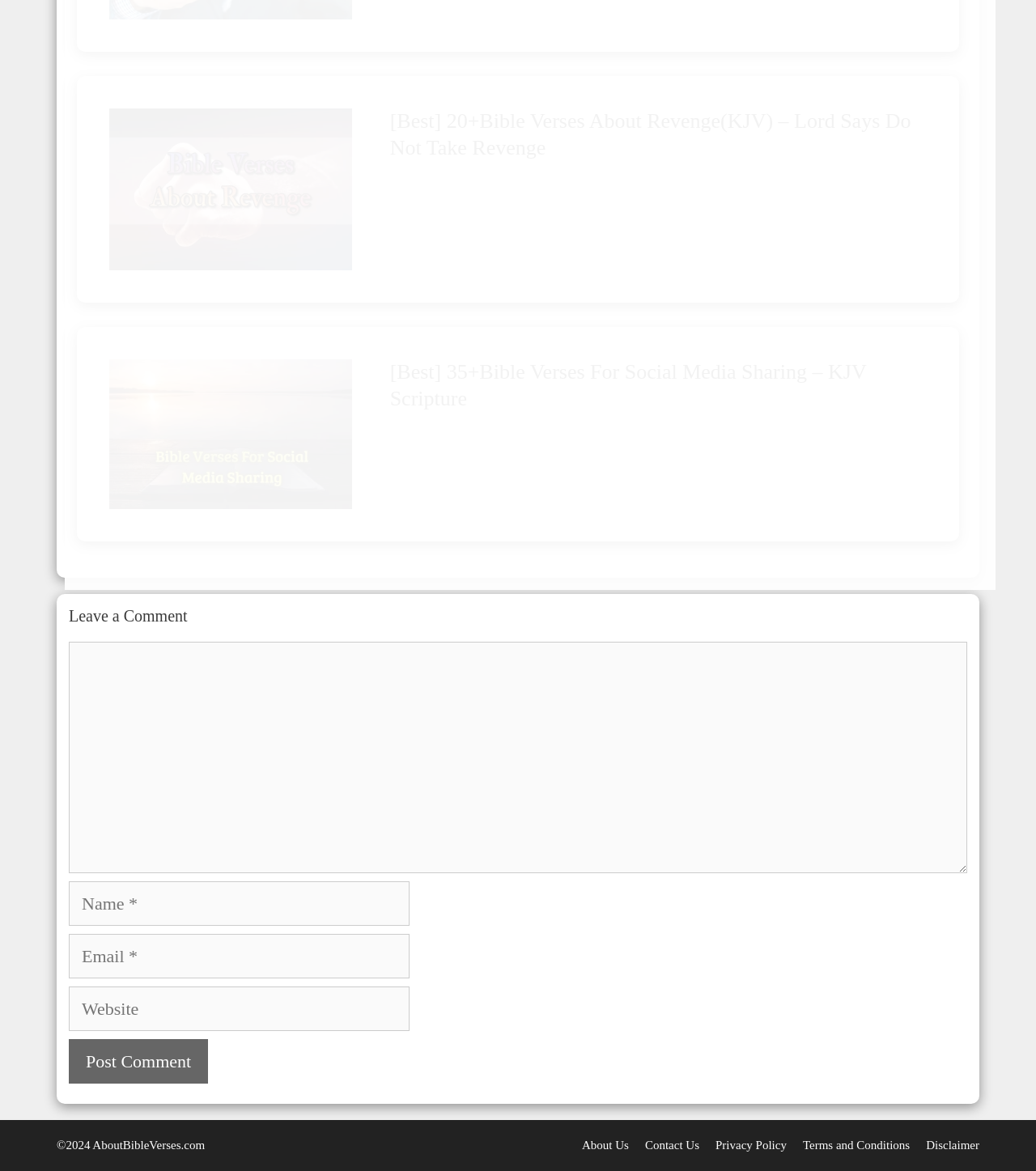How many links are available in the footer section?
Provide a concise answer using a single word or phrase based on the image.

5